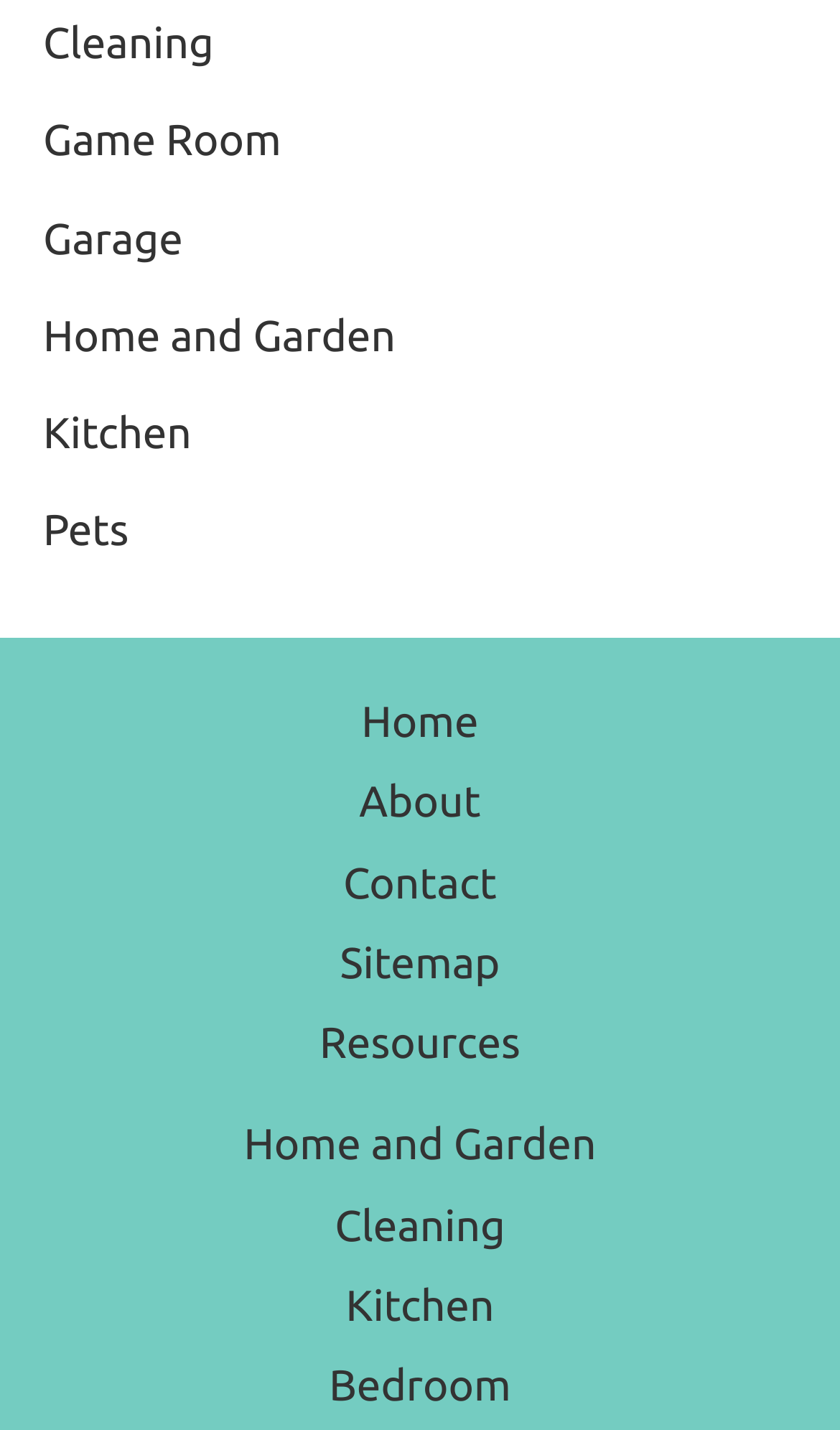Determine the bounding box coordinates for the clickable element required to fulfill the instruction: "Click on the 'Cleaning' link". Provide the coordinates as four float numbers between 0 and 1, i.e., [left, top, right, bottom].

[0.051, 0.012, 0.254, 0.047]